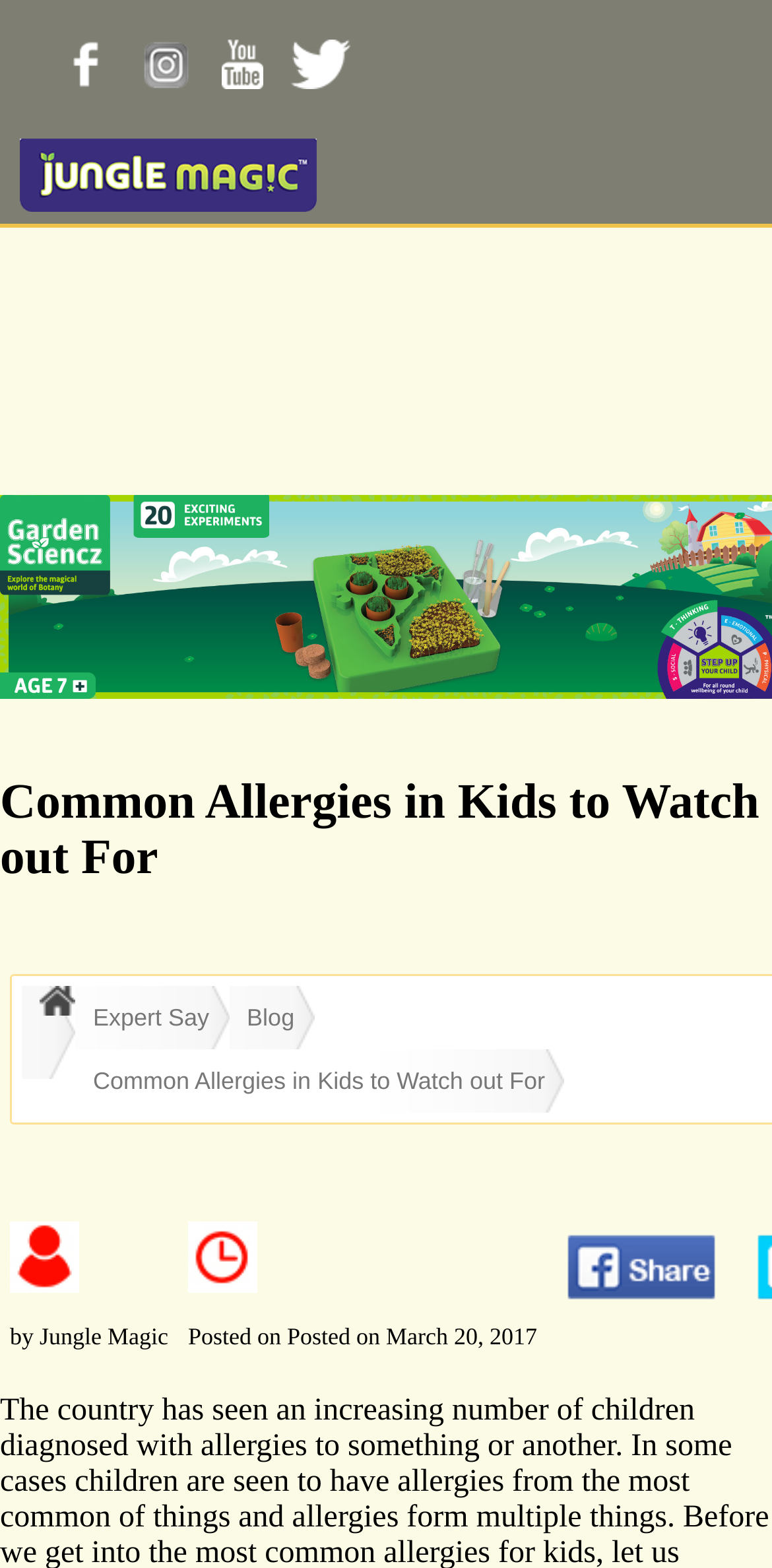Extract the bounding box coordinates for the UI element described by the text: "alt="Home" title="Home"". The coordinates should be in the form of [left, top, right, bottom] with values between 0 and 1.

[0.051, 0.628, 0.097, 0.677]